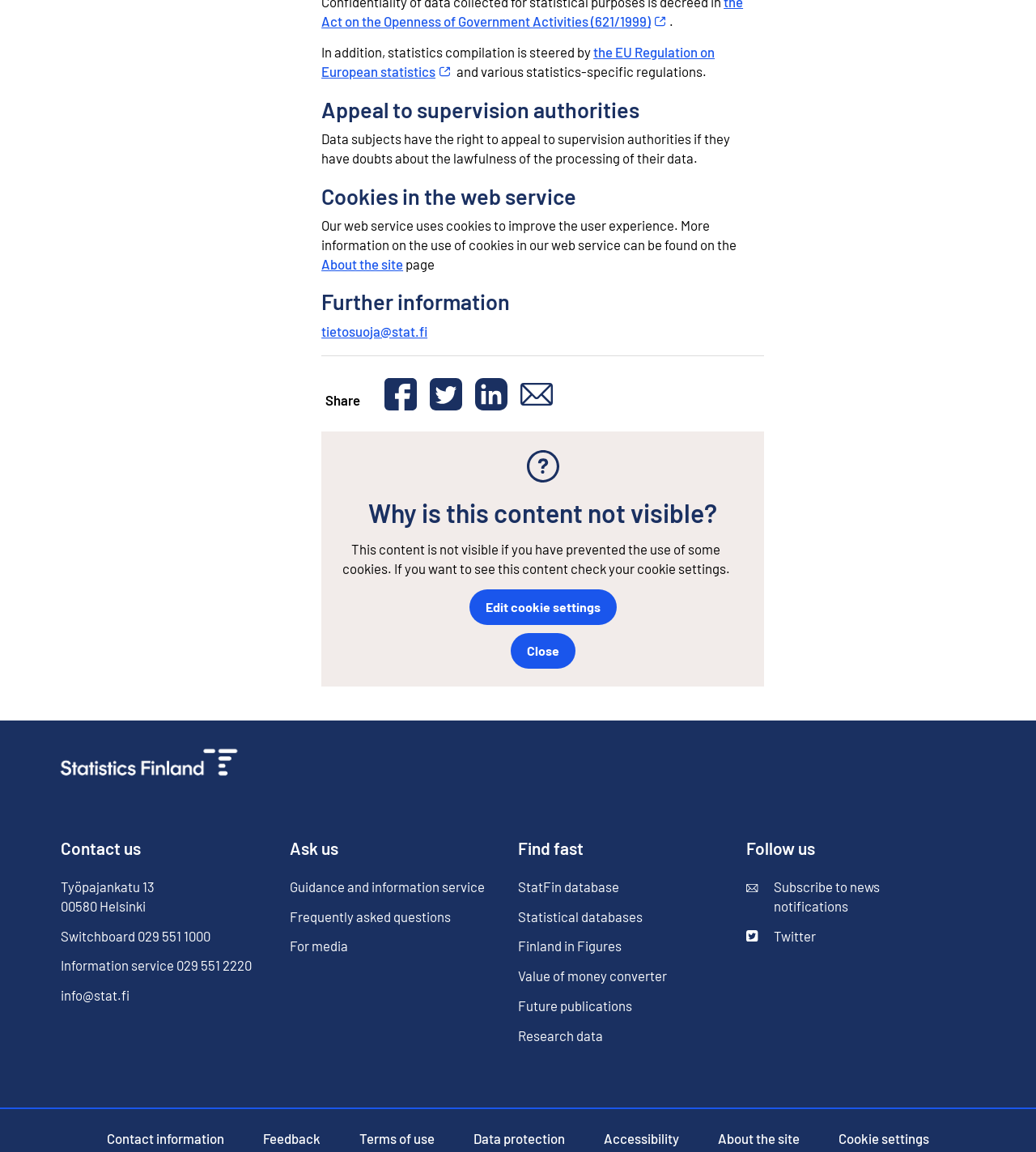Could you specify the bounding box coordinates for the clickable section to complete the following instruction: "Subscribe to news notifications"?

[0.721, 0.761, 0.916, 0.804]